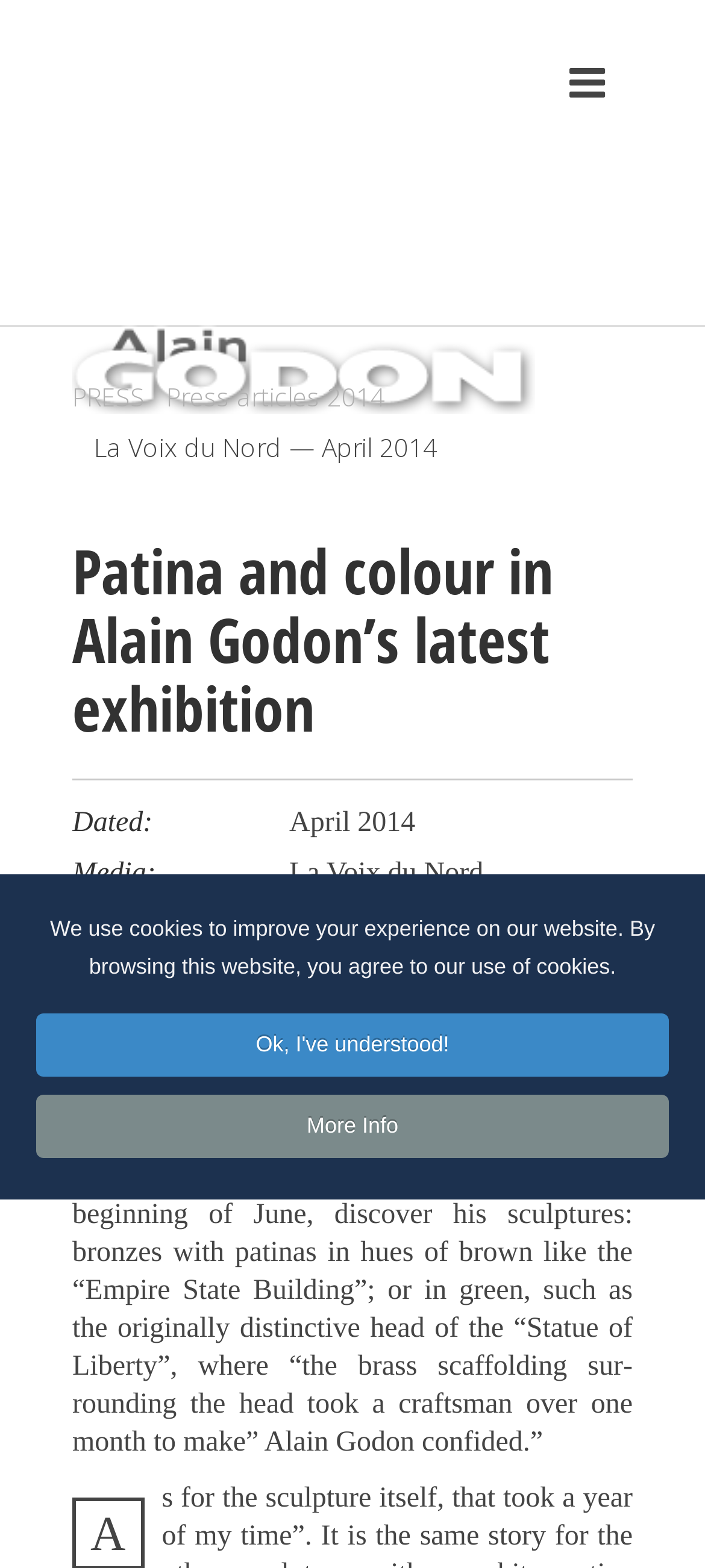Given the element description "Ok, I've understood!" in the screenshot, predict the bounding box coordinates of that UI element.

[0.051, 0.646, 0.949, 0.687]